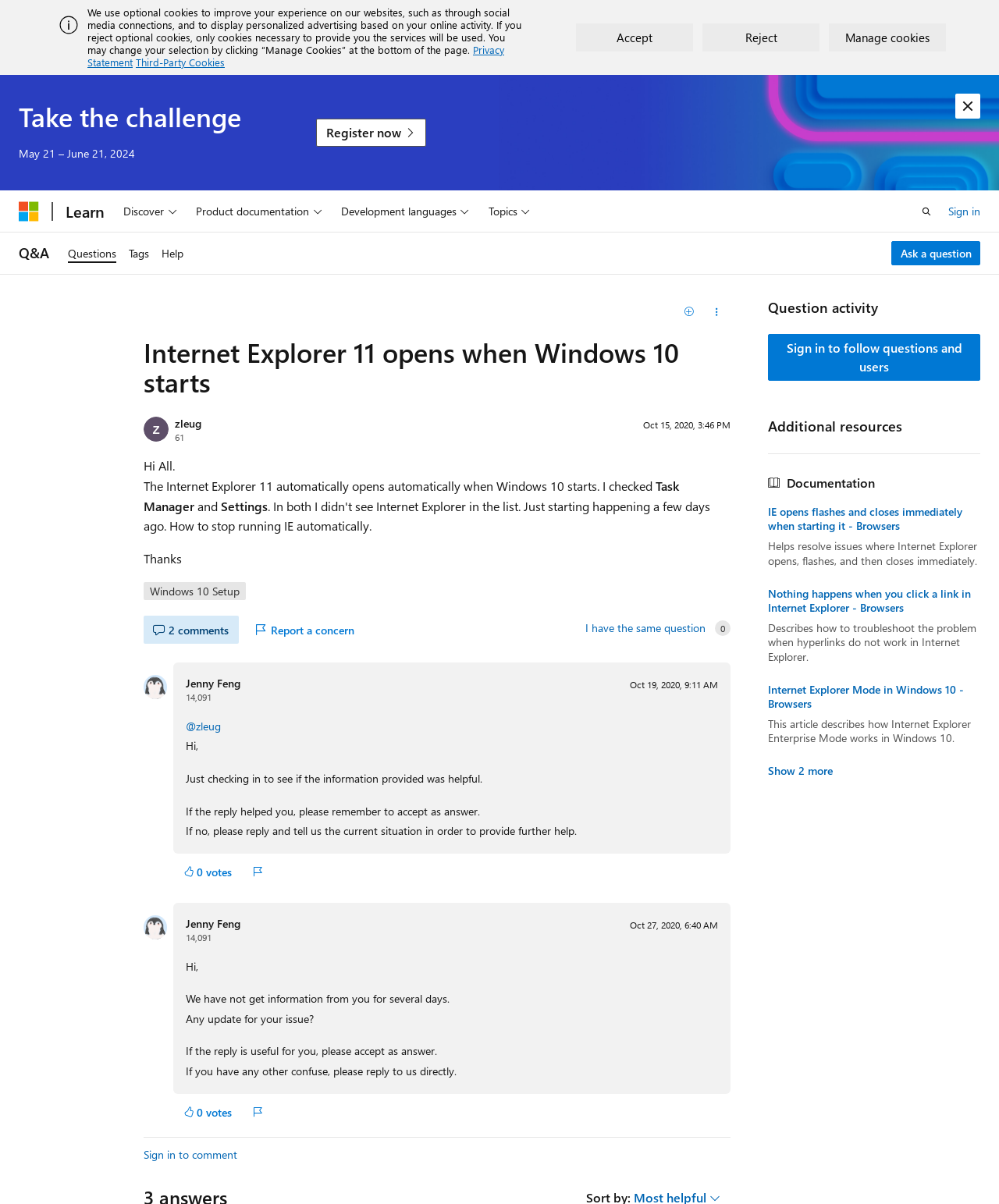What is the reputation points of Jenny Feng?
Refer to the screenshot and respond with a concise word or phrase.

14,091